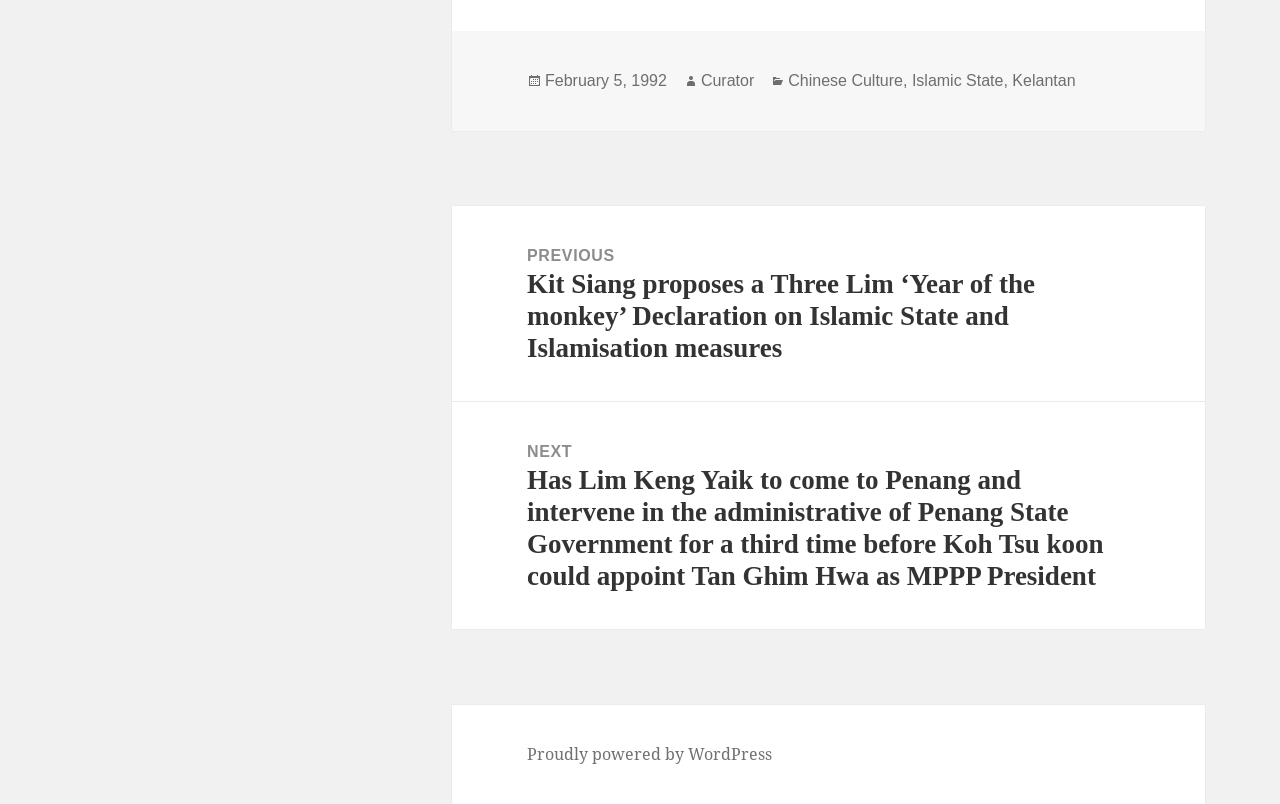Carefully observe the image and respond to the question with a detailed answer:
What are the categories of the post?

I found the categories of the post by looking at the footer section, where it says 'Categories' followed by the list of categories 'Chinese Culture', 'Islamic State', and 'Kelantan'.